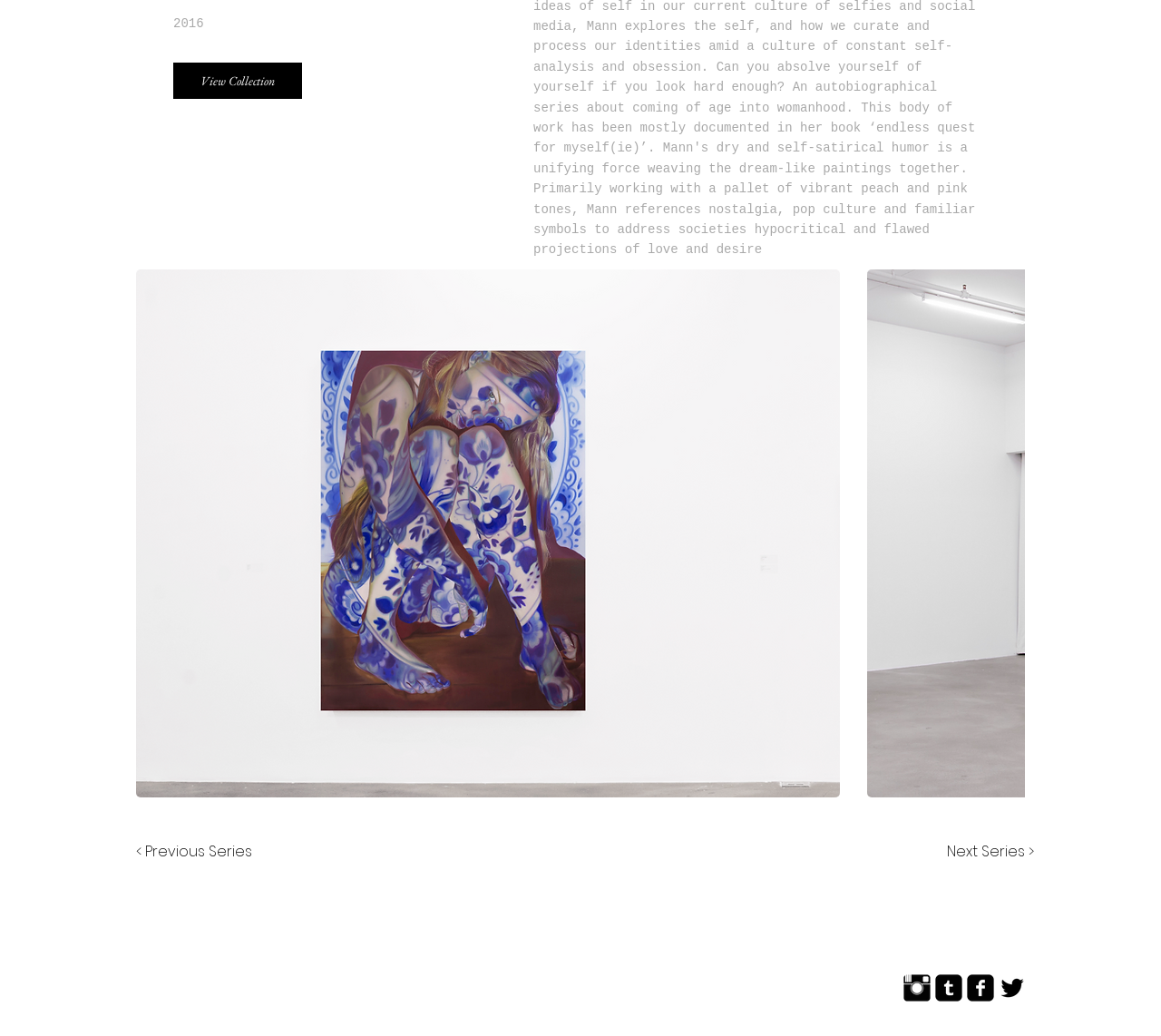Bounding box coordinates are specified in the format (top-left x, top-left y, bottom-right x, bottom-right y). All values are floating point numbers bounded between 0 and 1. Please provide the bounding box coordinate of the region this sentence describes: aria-describedby="comp-kdbx4mqx-play-button-description" aria-label="play backward"

[0.117, 0.26, 0.156, 0.769]